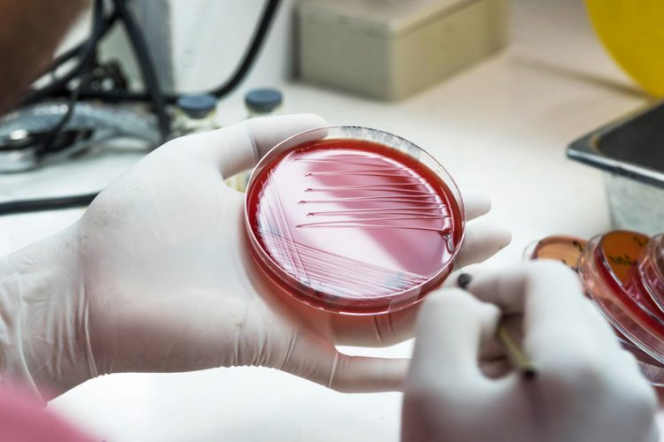Give an in-depth description of what is happening in the image.

In a laboratory setting, a researcher wearing white gloves carefully handles a petri dish containing a red medium. The dish is marked with multiple streaks, indicating precise inoculation, a common technique used in microbiological studies to grow bacterial cultures. Behind the researcher, various laboratory equipment can be seen, further emphasizing the high-tech environment of antibiotic research. This image illustrates the ongoing efforts of scientists and chemists who are revisiting old antibiotic compounds, aiming to discover innovative solutions for combating drug-resistant bacteria. Such research is essential in addressing the urgent global challenge of antimicrobial resistance (AMR).